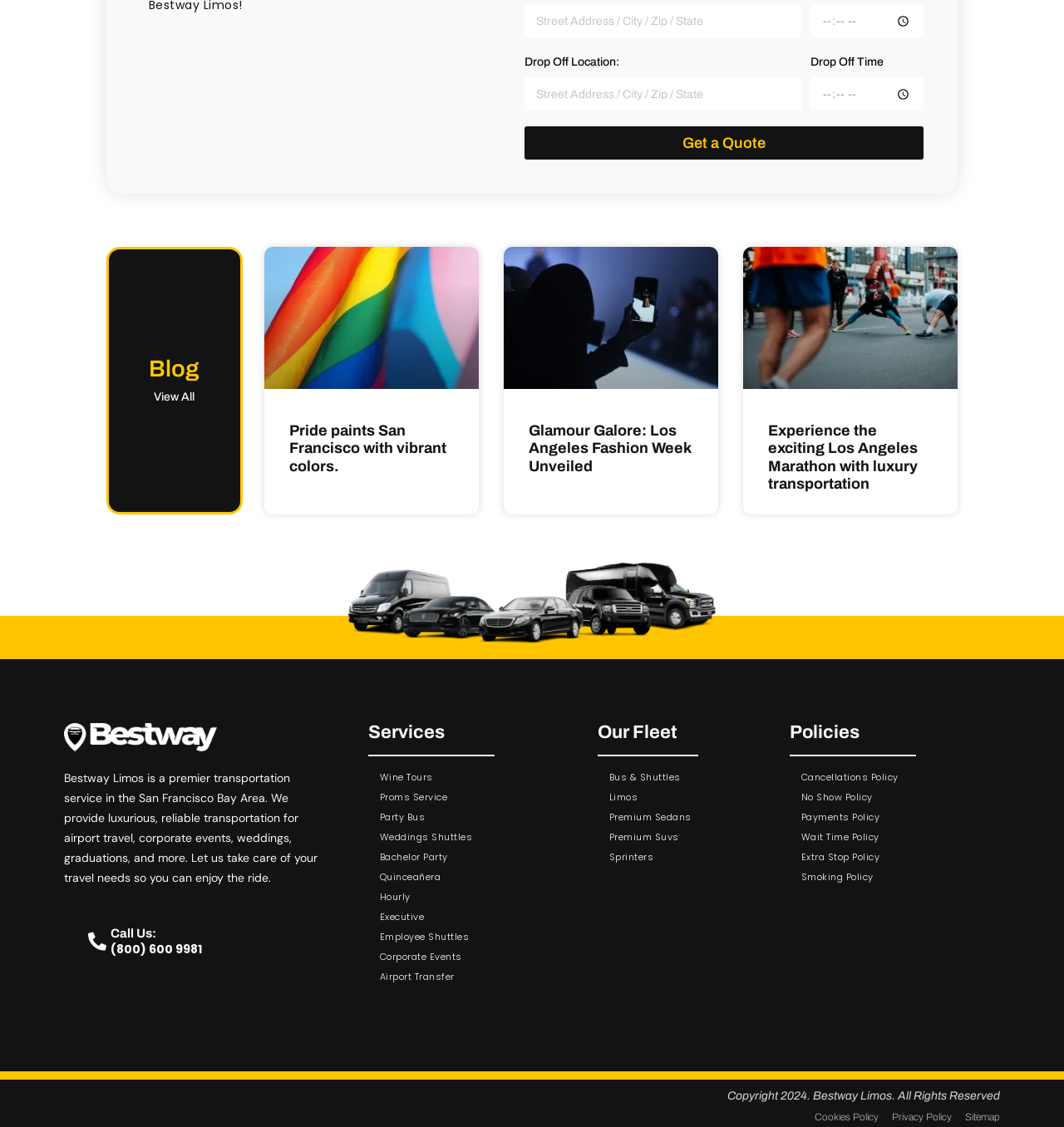Please identify the coordinates of the bounding box for the clickable region that will accomplish this instruction: "Enter pick up location".

[0.493, 0.004, 0.753, 0.033]